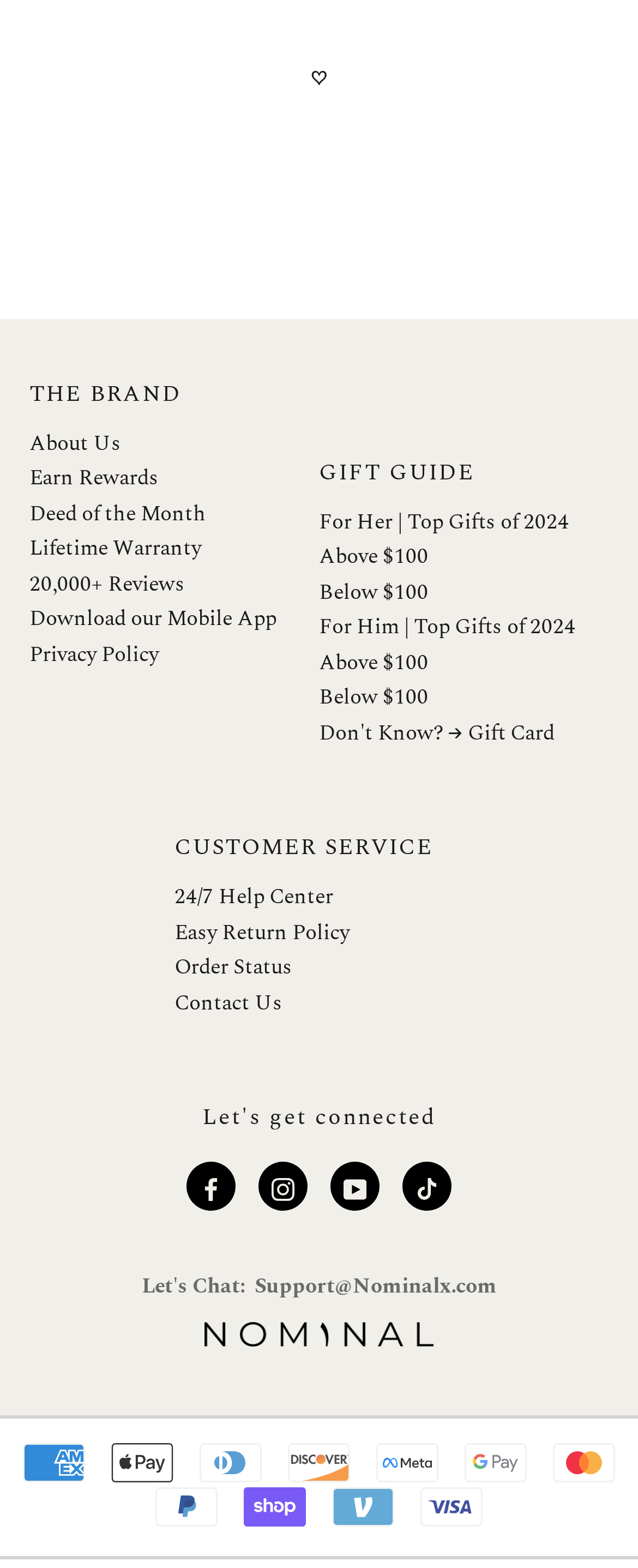Determine the bounding box coordinates for the UI element matching this description: "Download our Mobile App".

[0.046, 0.385, 0.5, 0.406]